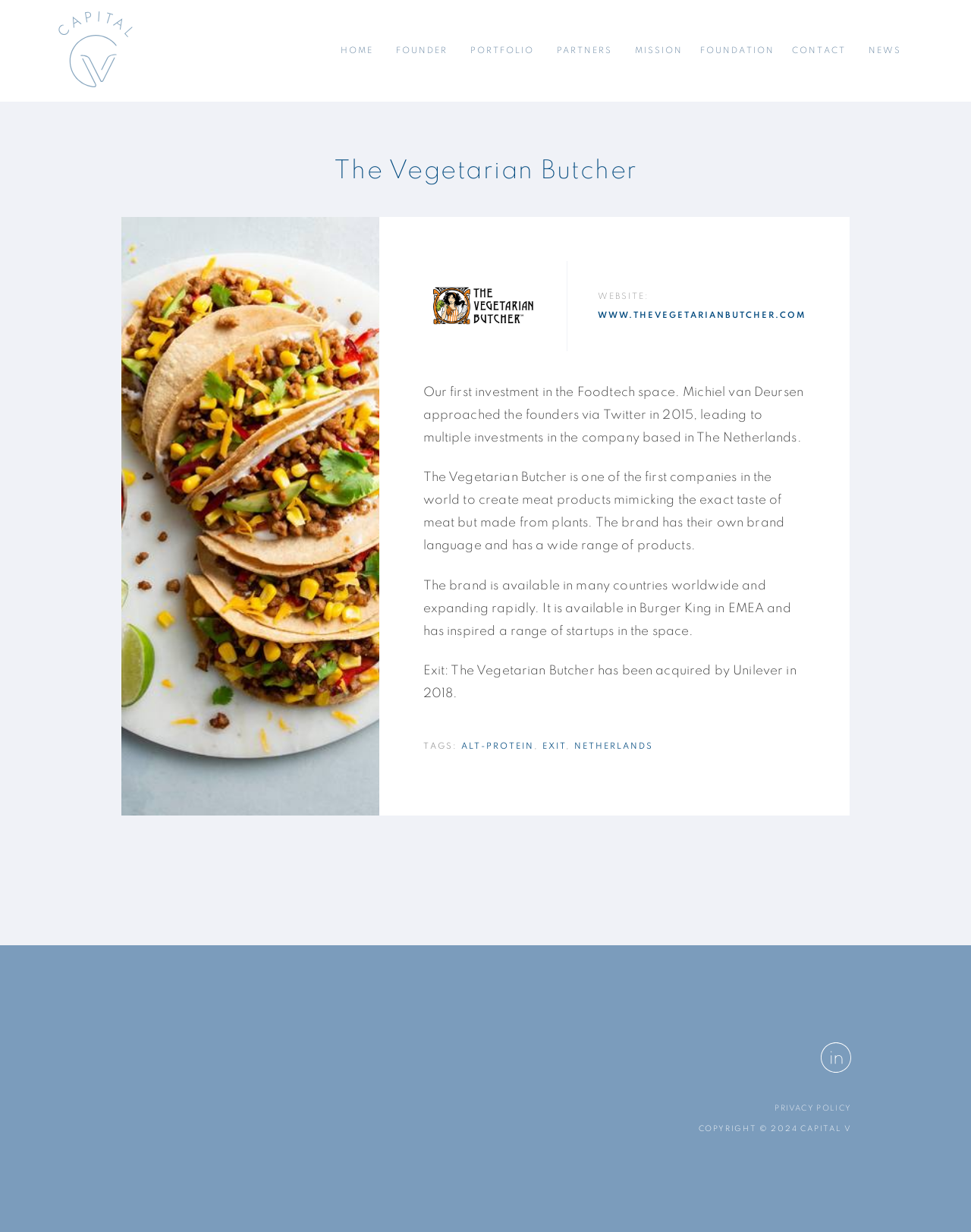Where is The Vegetarian Butcher based?
Refer to the image and provide a one-word or short phrase answer.

The Netherlands